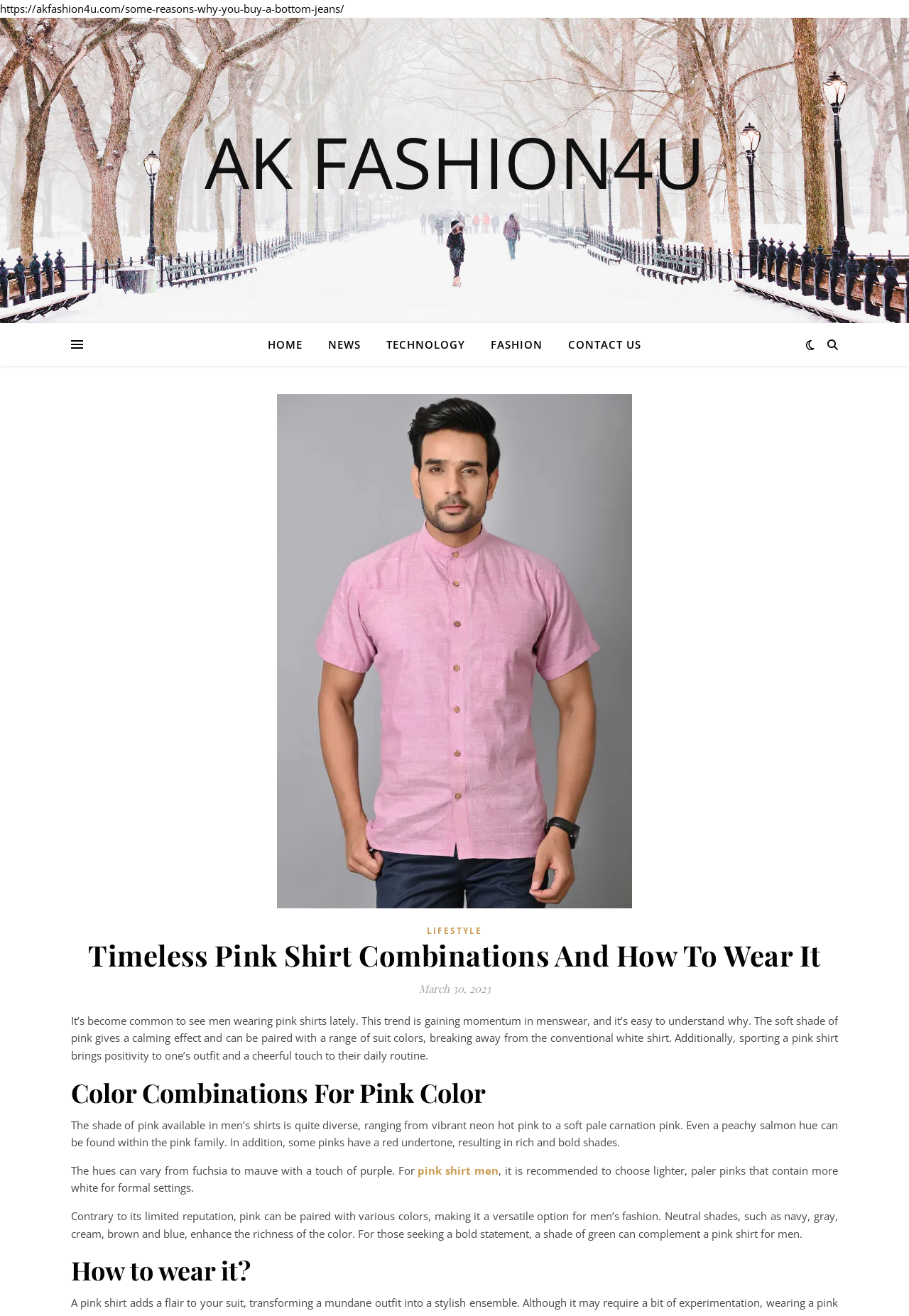Find and indicate the bounding box coordinates of the region you should select to follow the given instruction: "Click on the 'pink shirt men' link".

[0.46, 0.884, 0.549, 0.895]